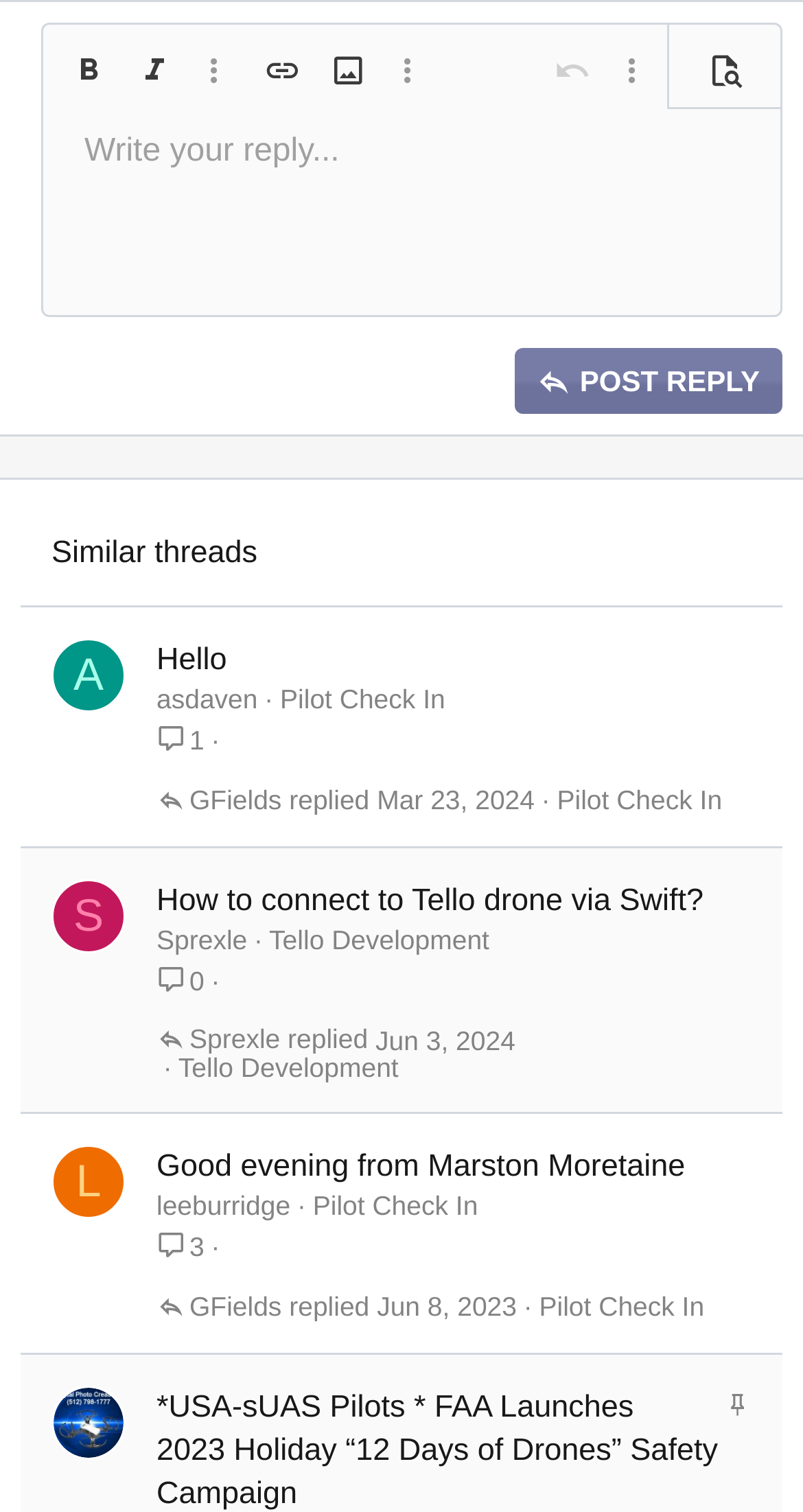Pinpoint the bounding box coordinates of the clickable area necessary to execute the following instruction: "Select the German language". The coordinates should be given as four float numbers between 0 and 1, namely [left, top, right, bottom].

None